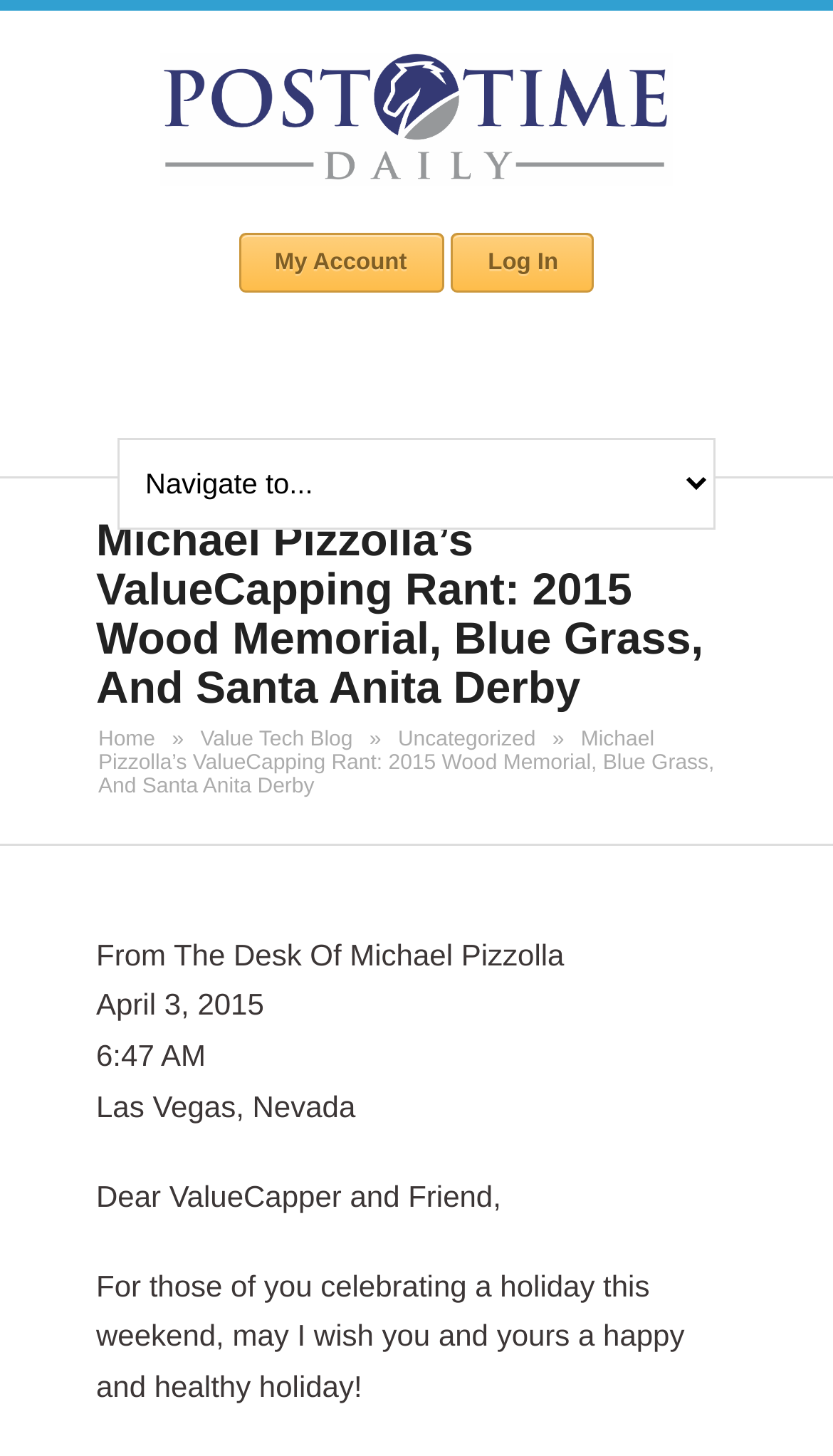Respond to the following question with a brief word or phrase:
What is the date of the post?

April 3, 2015